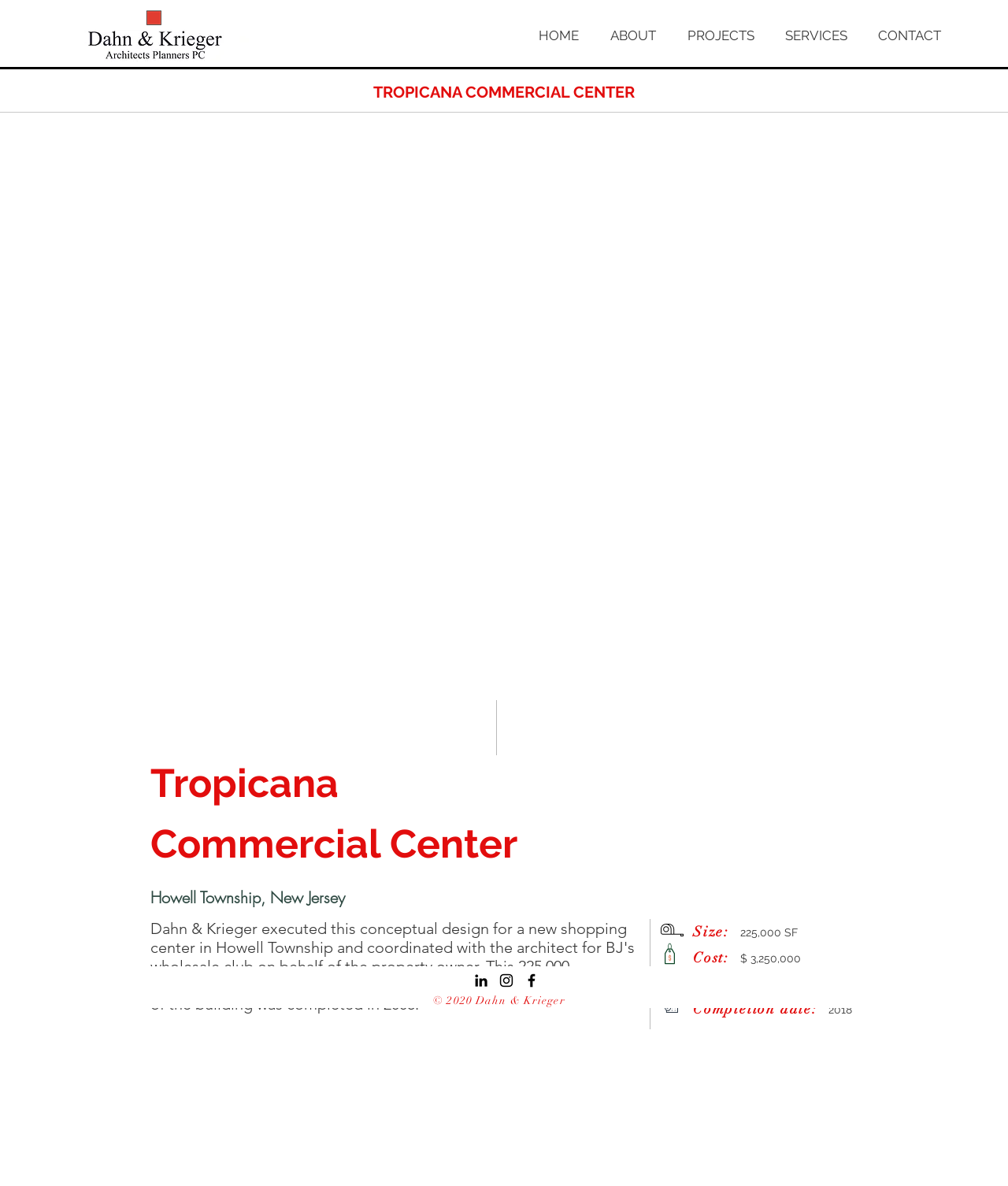Indicate the bounding box coordinates of the element that must be clicked to execute the instruction: "Check the CONTACT information". The coordinates should be given as four float numbers between 0 and 1, i.e., [left, top, right, bottom].

[0.852, 0.013, 0.945, 0.046]